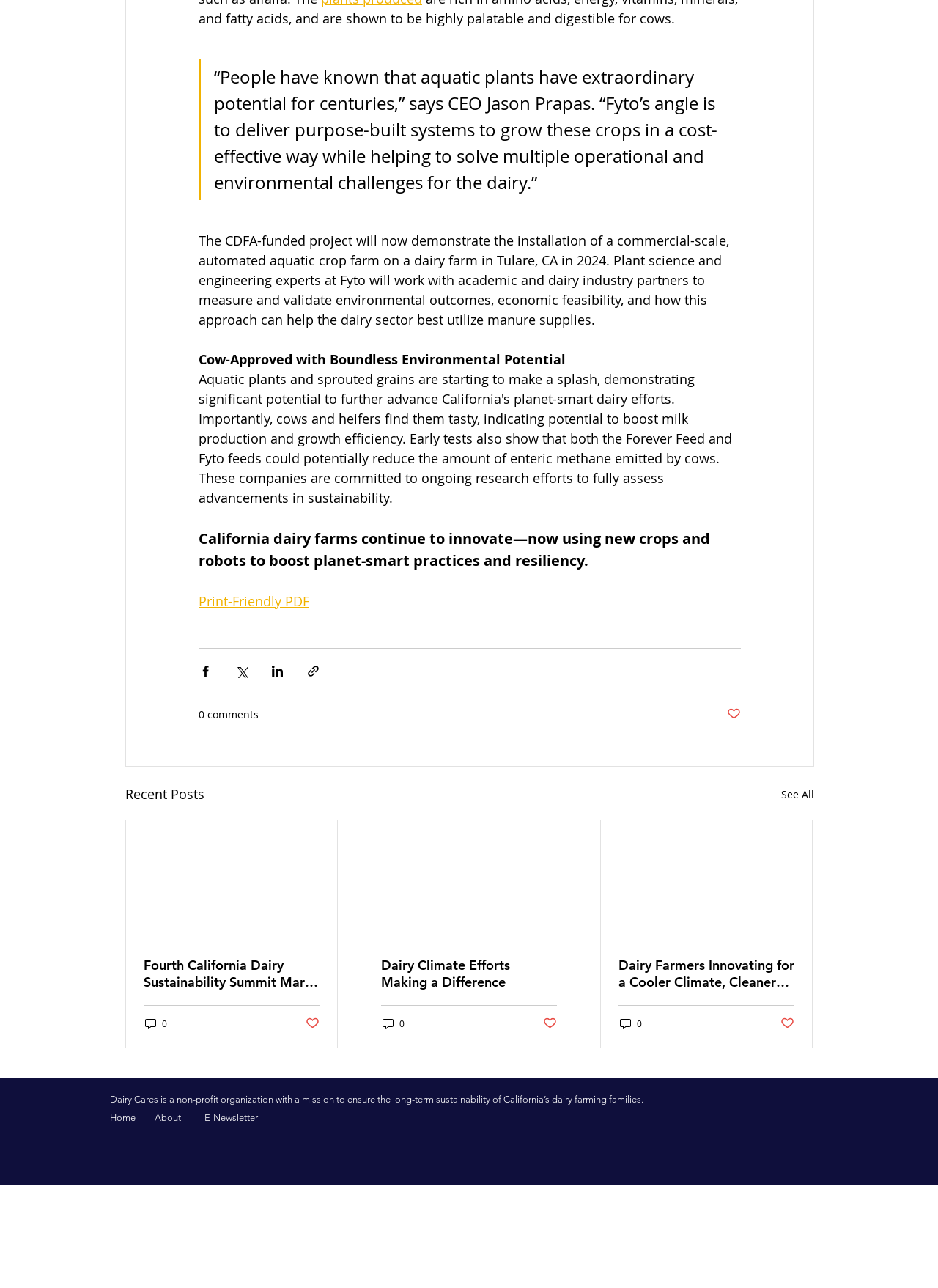Identify the bounding box for the element characterized by the following description: "aria-label="White YouTube Icon"".

[0.838, 0.86, 0.855, 0.873]